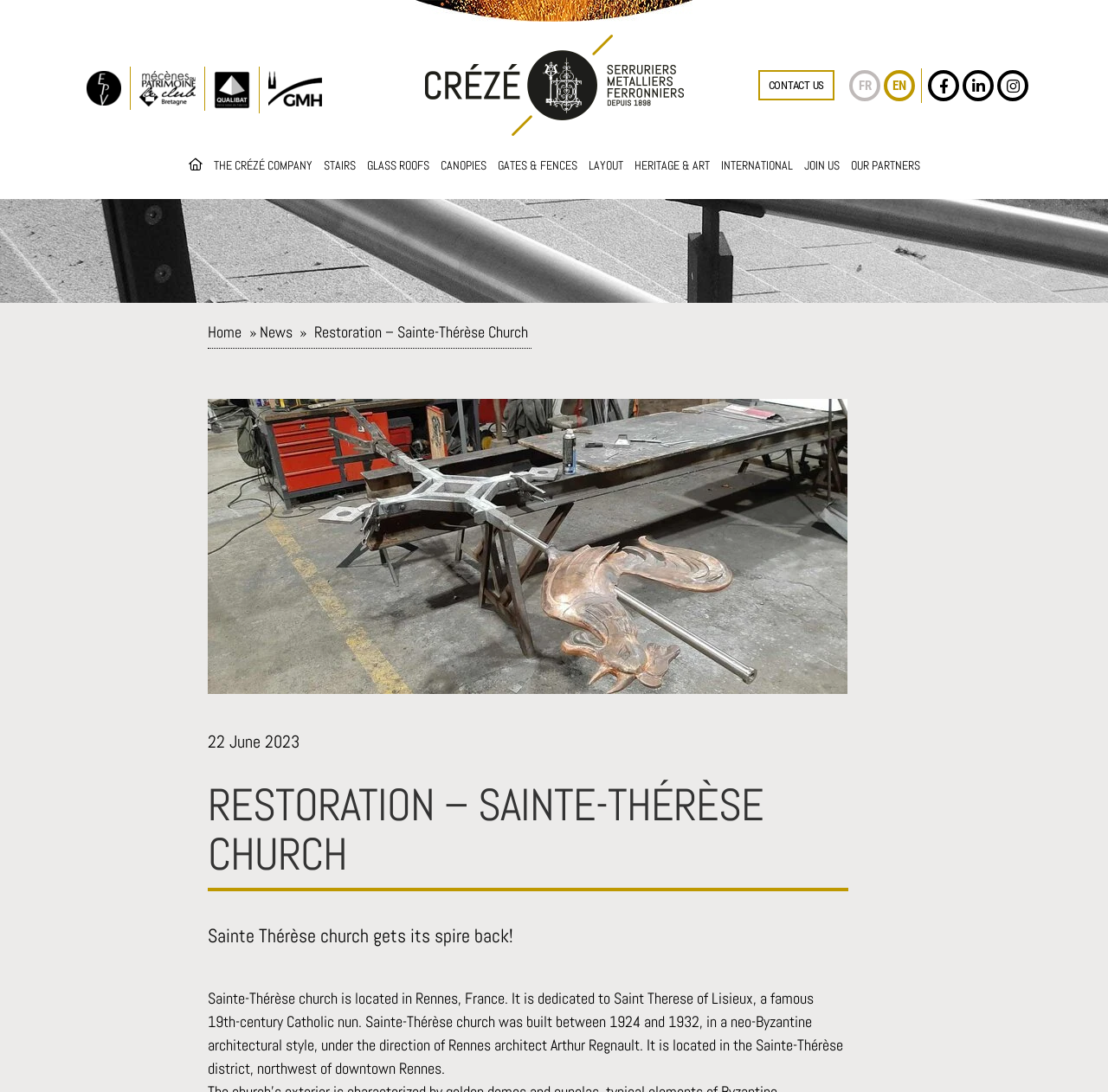Find the bounding box coordinates of the area to click in order to follow the instruction: "Visit the CRÉZÉ company website".

[0.383, 0.067, 0.617, 0.086]